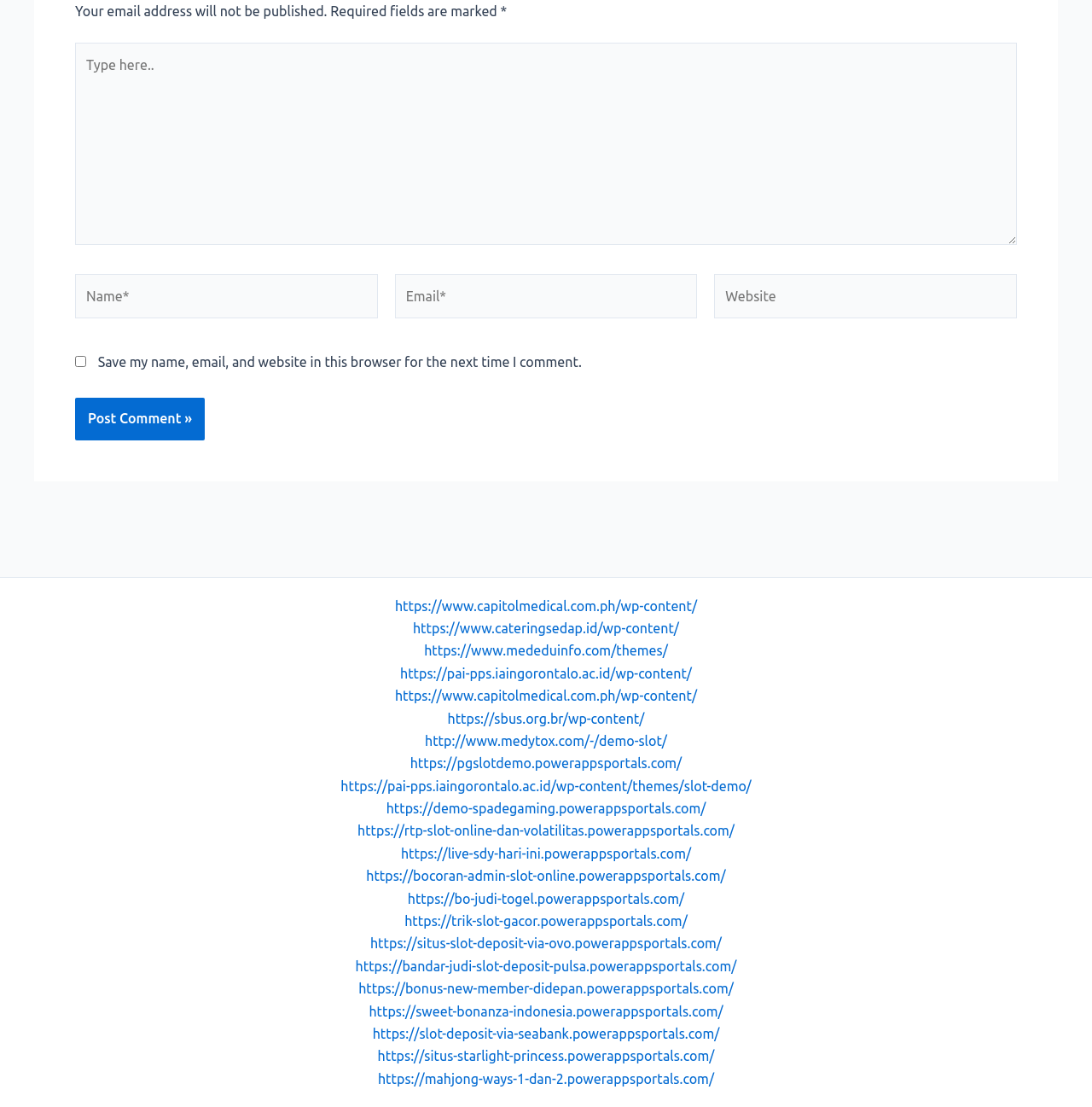Find the bounding box coordinates of the UI element according to this description: "name="submit" value="Post Comment »"".

[0.069, 0.359, 0.187, 0.397]